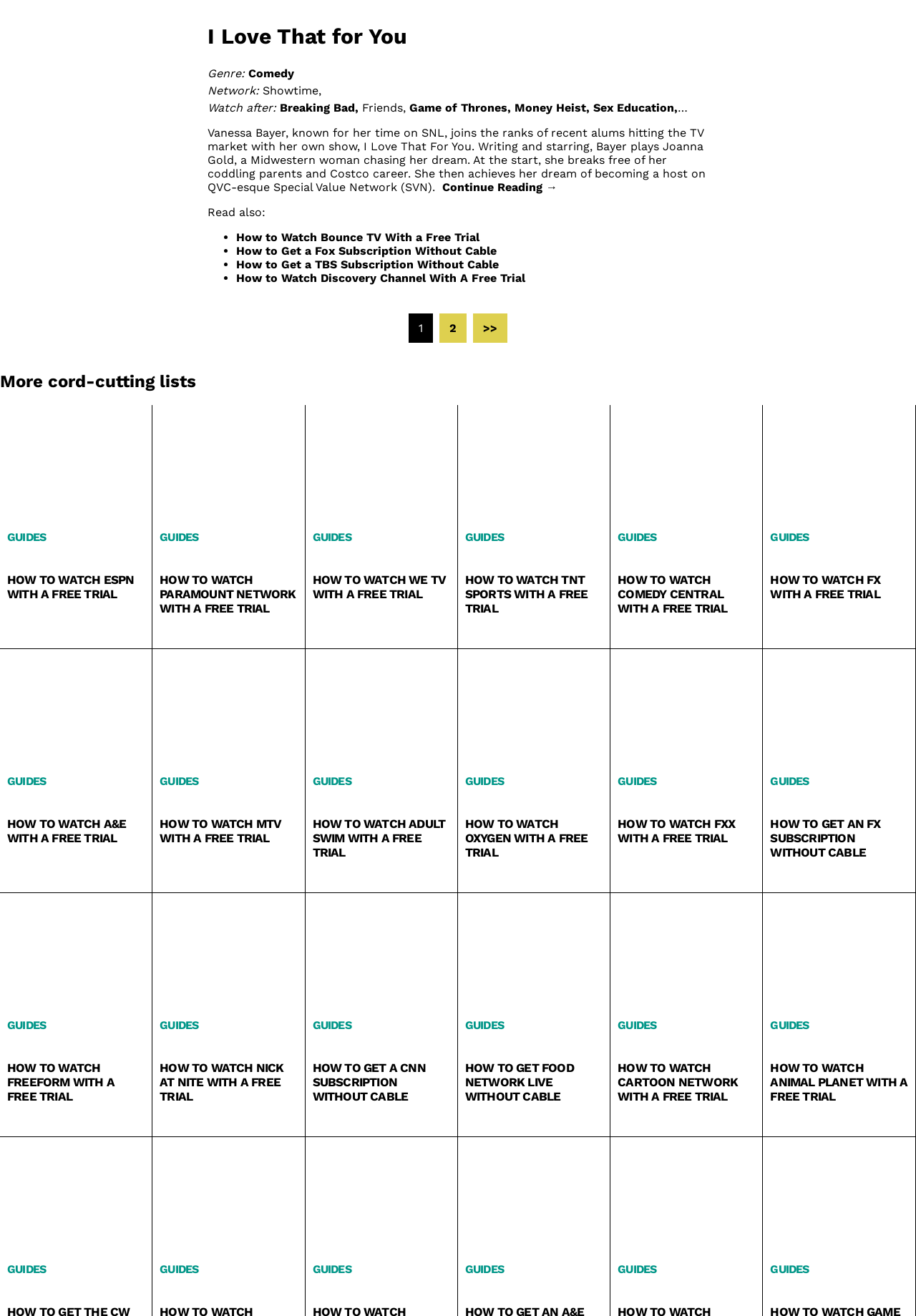Determine the bounding box coordinates of the UI element described by: "Money Heist".

[0.562, 0.076, 0.644, 0.087]